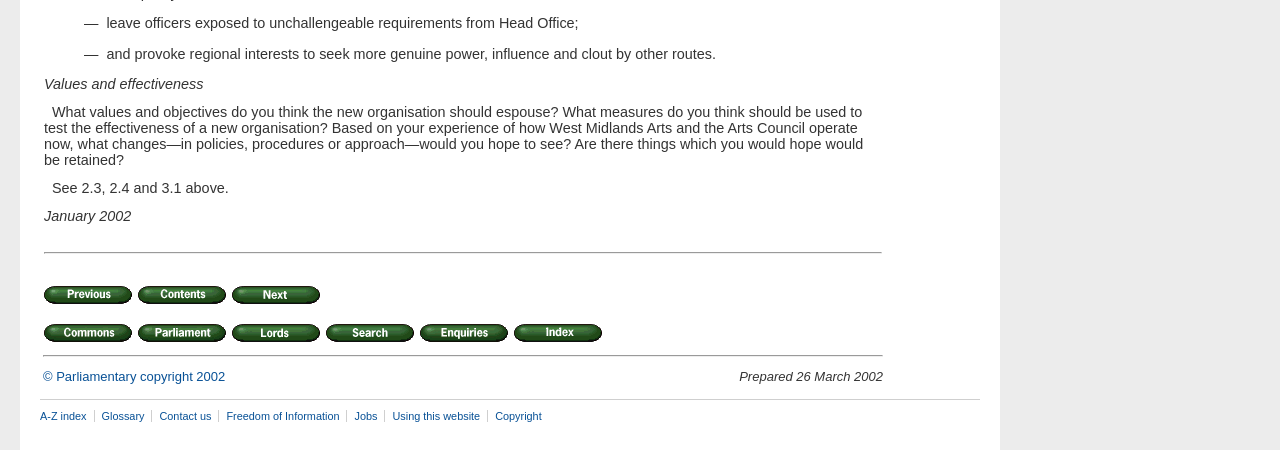Find the bounding box coordinates for the element described here: "© Parliamentary copyright 2002".

[0.034, 0.819, 0.176, 0.853]